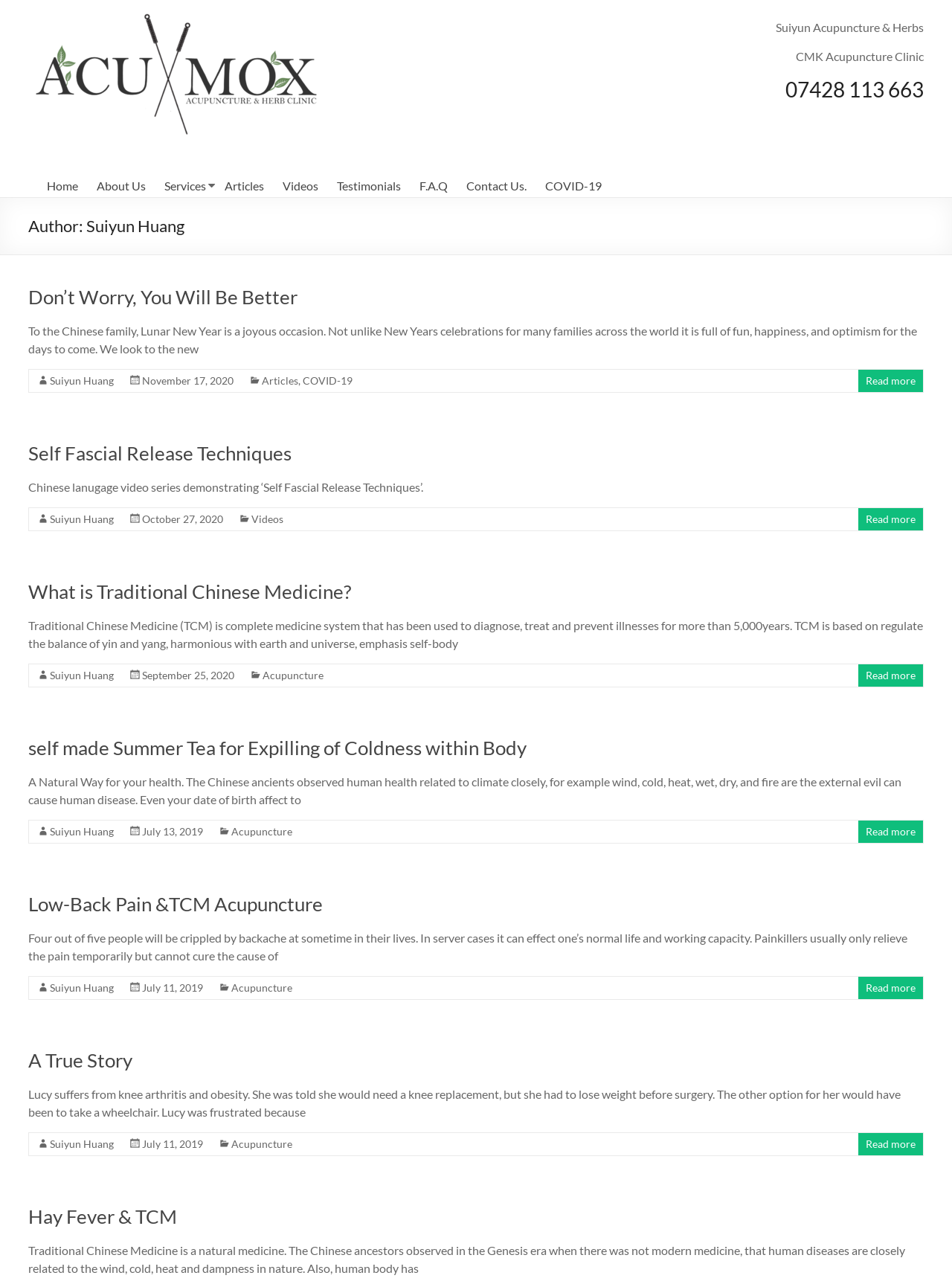Answer the question briefly using a single word or phrase: 
What is the phone number of the clinic?

07428 113 663